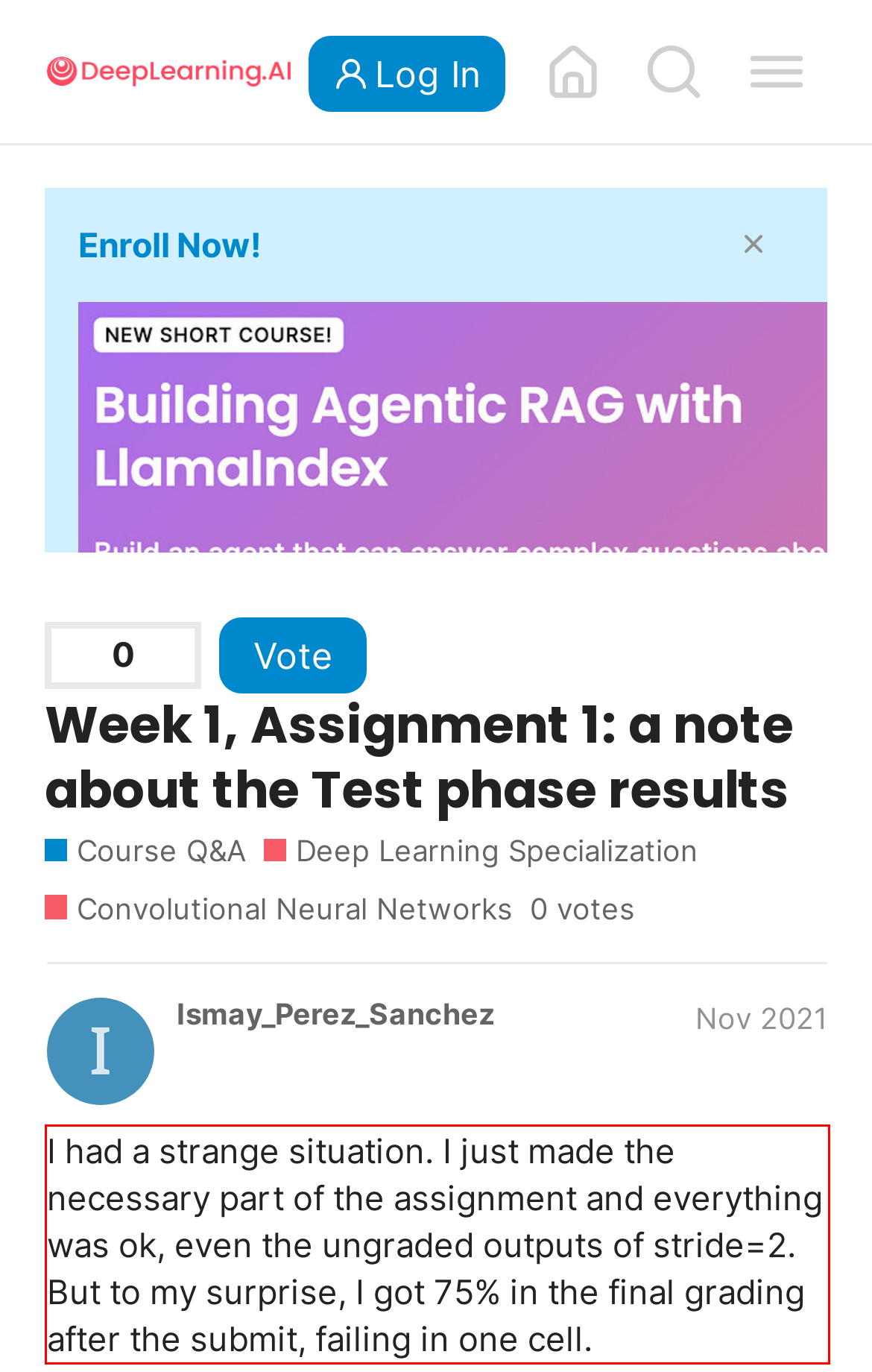Review the screenshot of the webpage and recognize the text inside the red rectangle bounding box. Provide the extracted text content.

I had a strange situation. I just made the necessary part of the assignment and everything was ok, even the ungraded outputs of stride=2. But to my surprise, I got 75% in the final grading after the submit, failing in one cell.